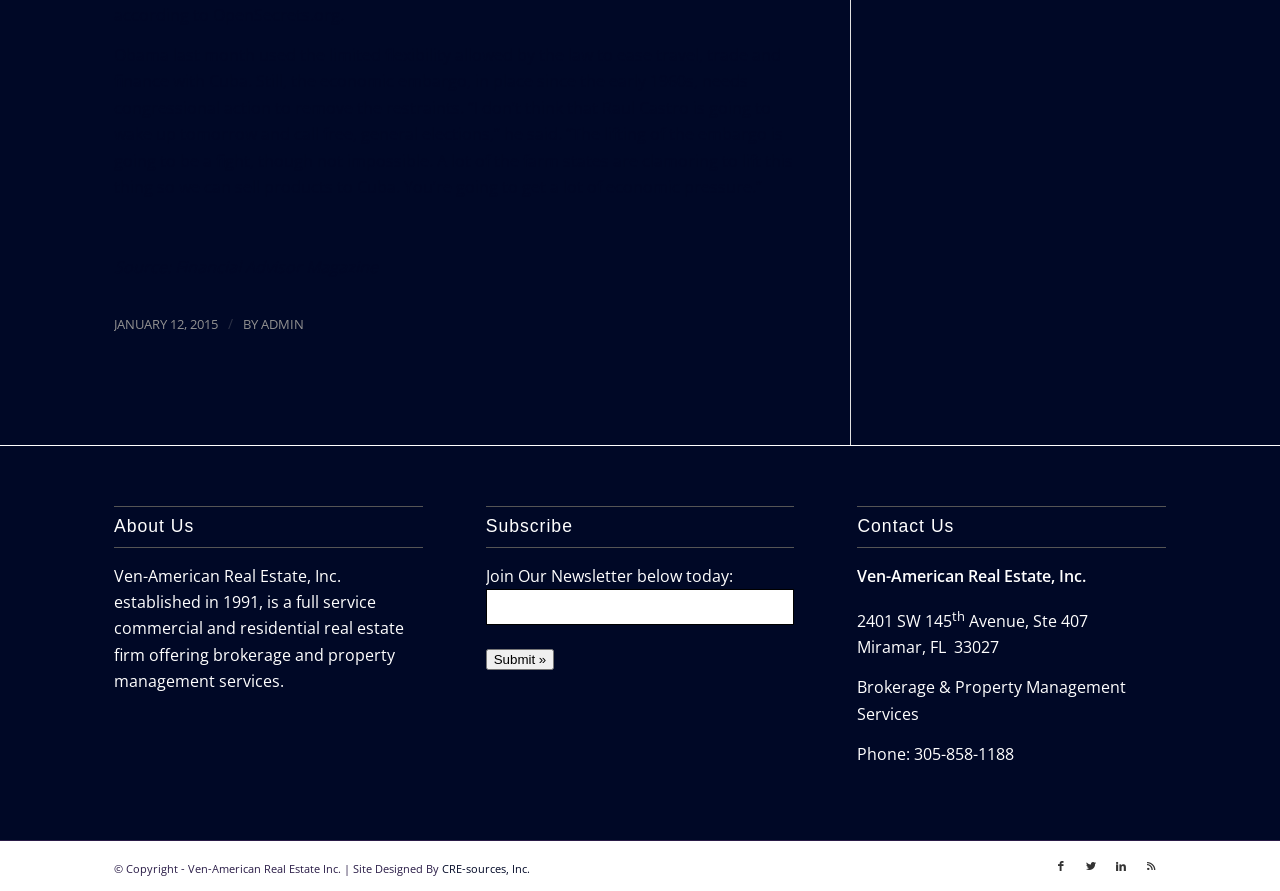What is the phone number of the company?
Please interpret the details in the image and answer the question thoroughly.

I found the answer by looking at the 'Contact Us' section, where the phone number is listed.